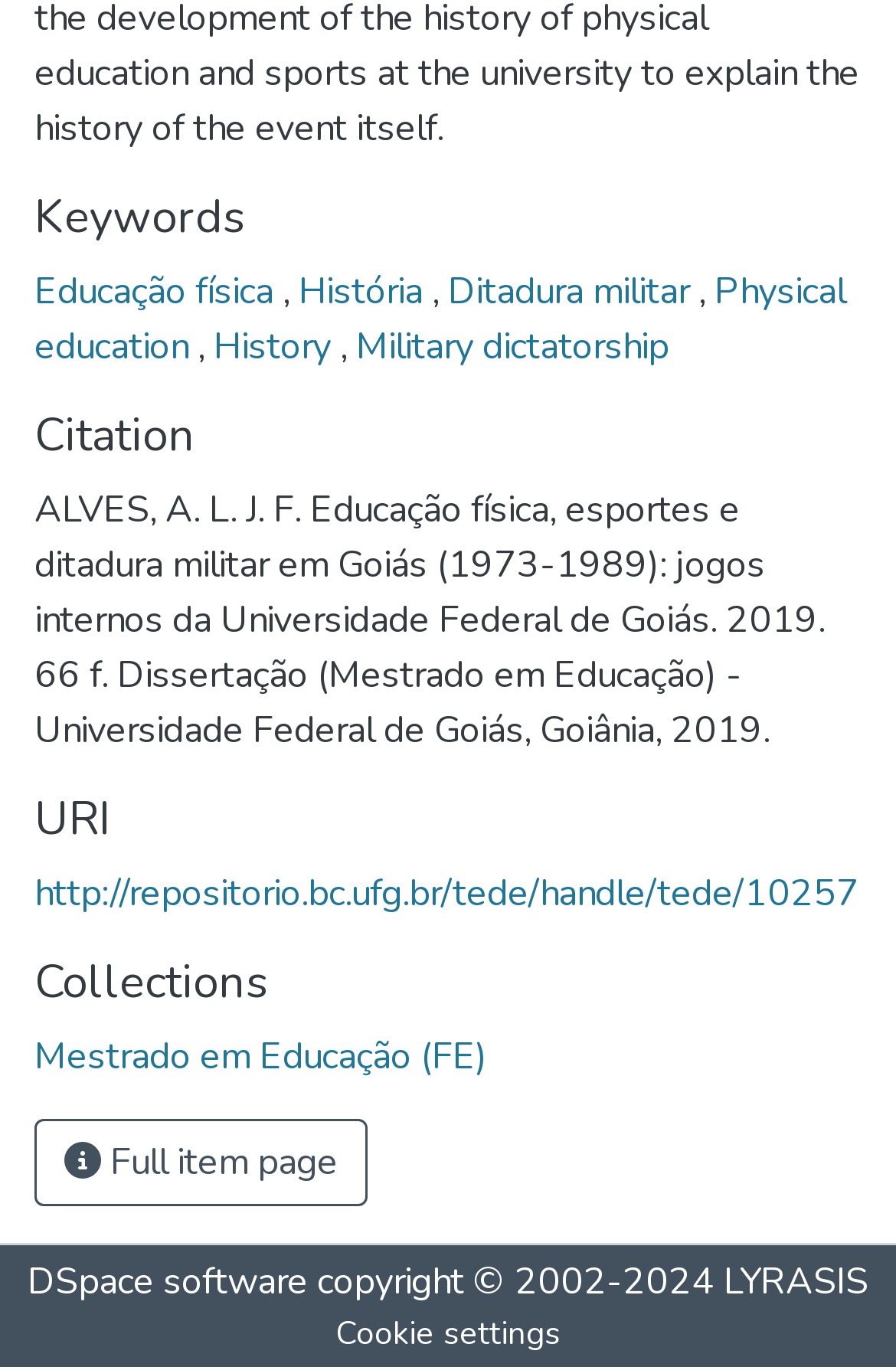Please locate the clickable area by providing the bounding box coordinates to follow this instruction: "Visit 'Mestrado em Educação (FE)'".

[0.038, 0.754, 0.544, 0.791]